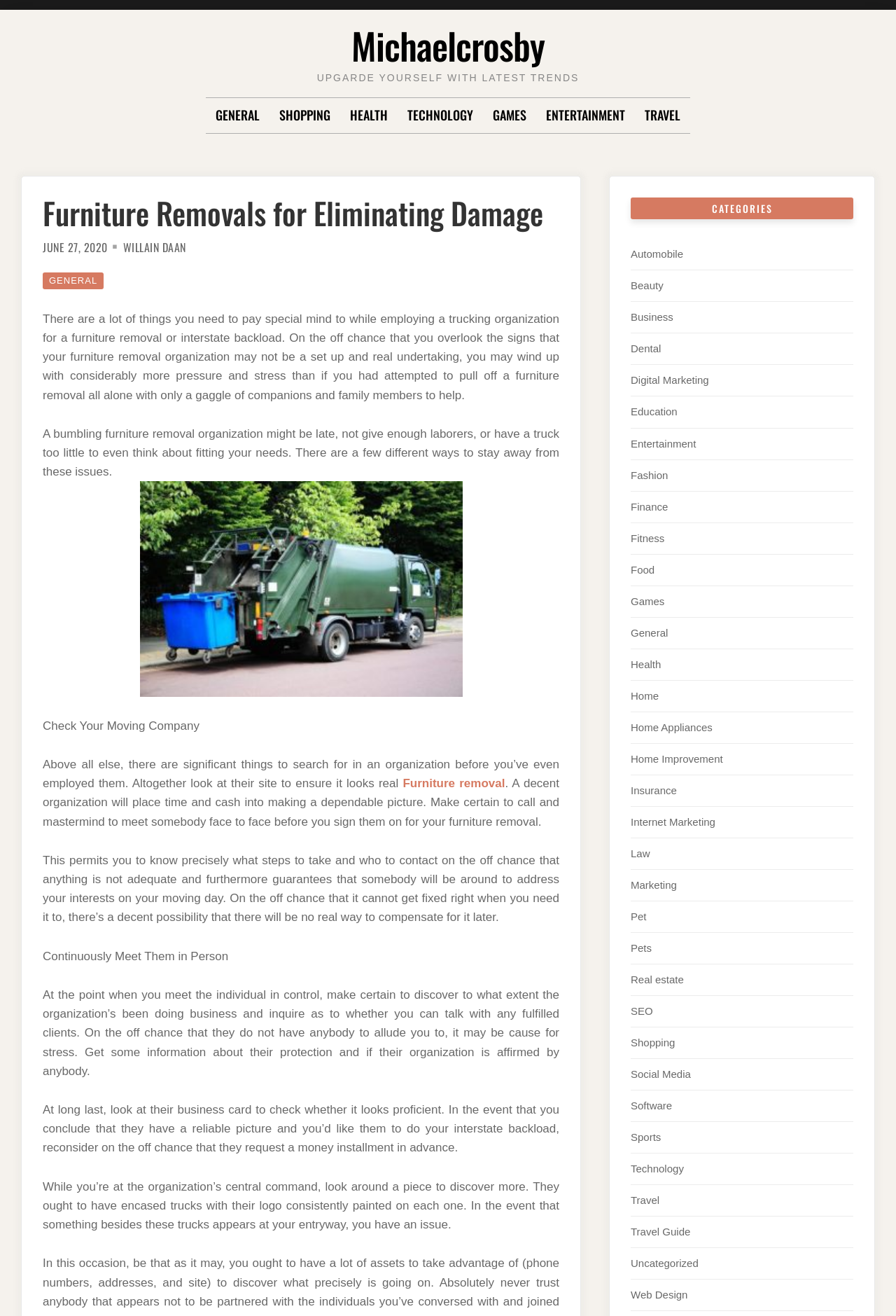Please specify the bounding box coordinates of the clickable section necessary to execute the following command: "Read the article about 'Furniture Removals for Eliminating Damage'".

[0.048, 0.15, 0.624, 0.173]